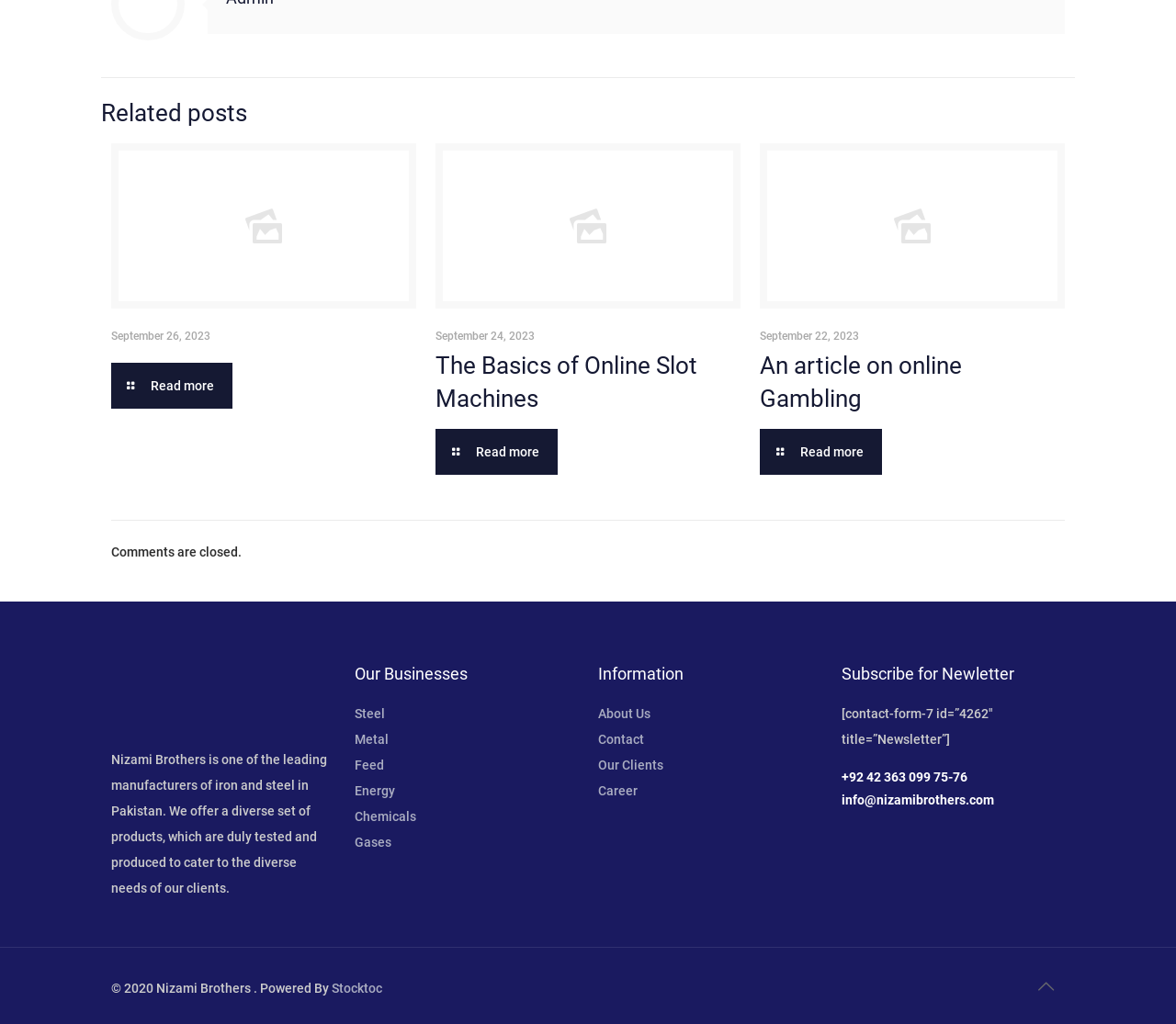Use the details in the image to answer the question thoroughly: 
What is the copyright year of the website?

The copyright year is mentioned at the bottom of the page, which states '© 2020 Nizami Brothers'.